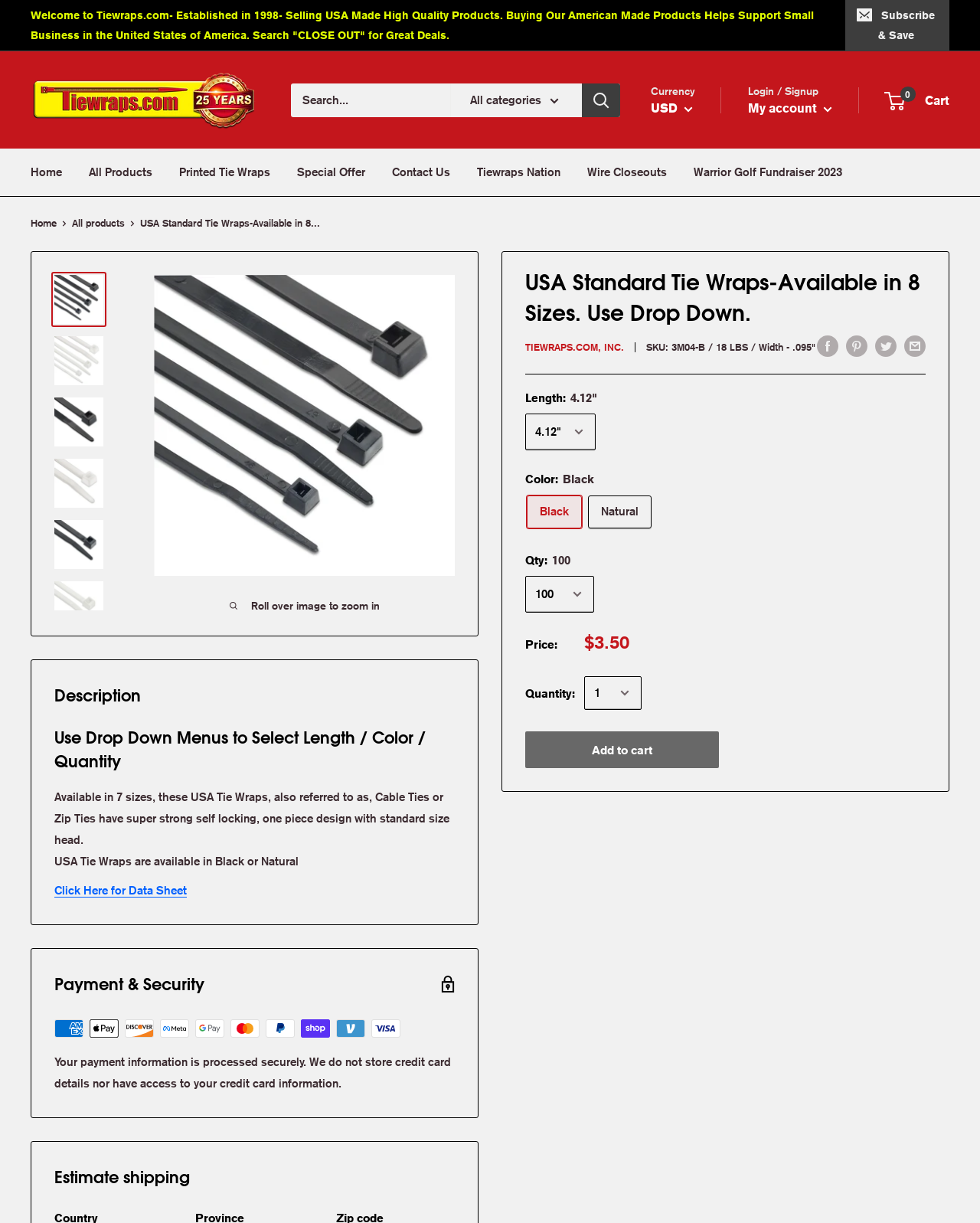Identify the bounding box coordinates for the UI element that matches this description: "0 Cart".

[0.904, 0.073, 0.969, 0.091]